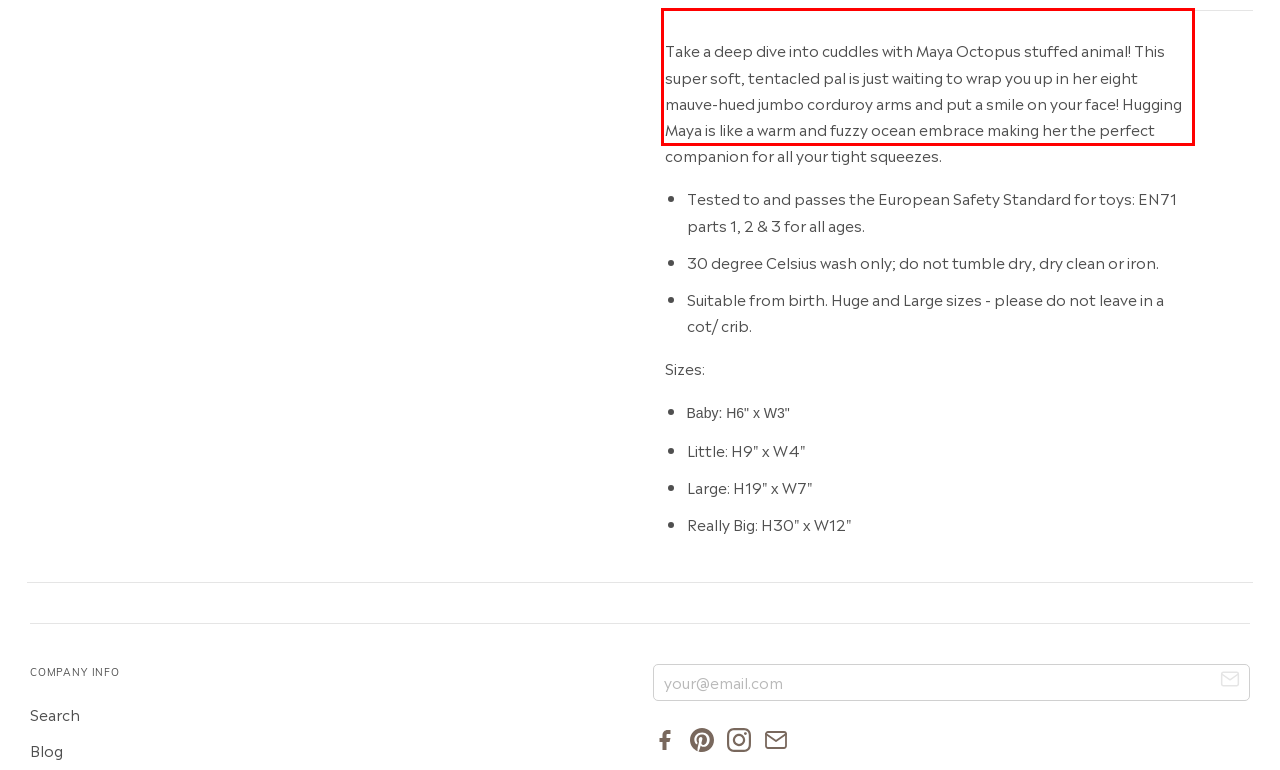Given a screenshot of a webpage with a red bounding box, extract the text content from the UI element inside the red bounding box.

Take a deep dive into cuddles with Maya Octopus stuffed animal! This super soft, tentacled pal is just waiting to wrap you up in her eight mauve-hued jumbo corduroy arms and put a smile on your face! Hugging Maya is like a warm and fuzzy ocean embrace making her the perfect companion for all your tight squeezes.